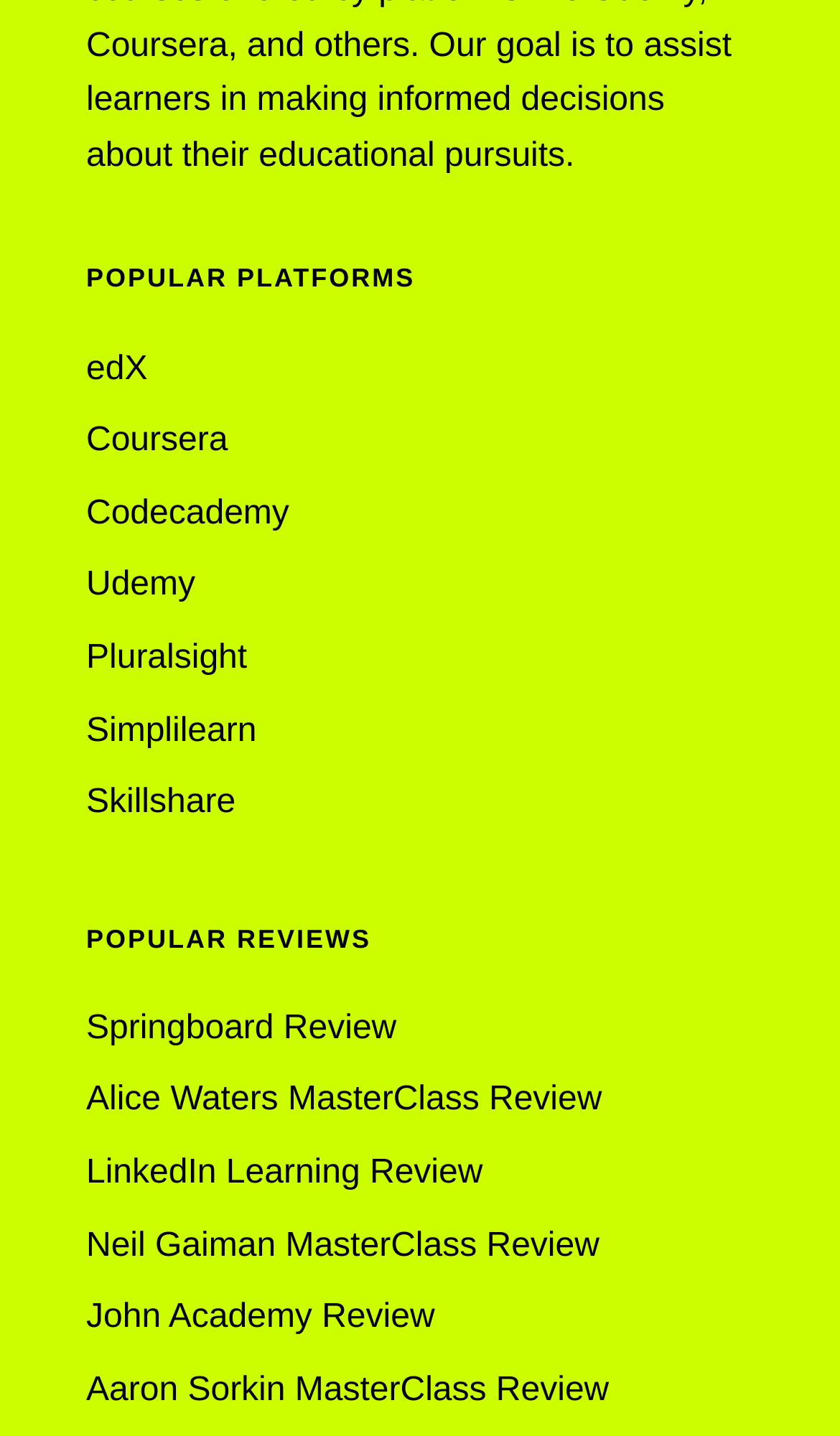Could you find the bounding box coordinates of the clickable area to complete this instruction: "go to Udemy"?

[0.103, 0.383, 0.344, 0.433]